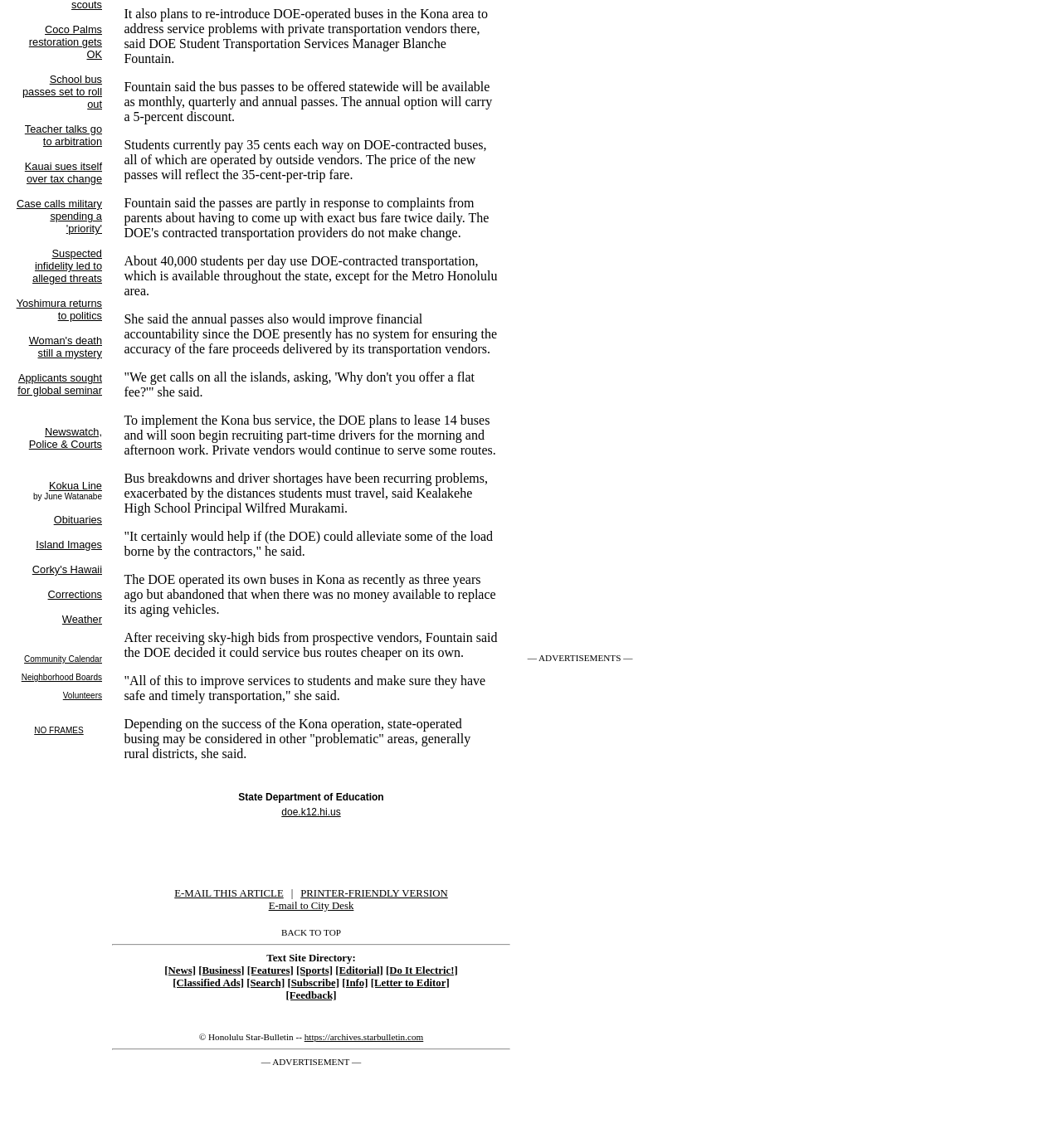Identify the bounding box for the described UI element. Provide the coordinates in (top-left x, top-left y, bottom-right x, bottom-right y) format with values ranging from 0 to 1: Spring Coronet Combatant Signup

None